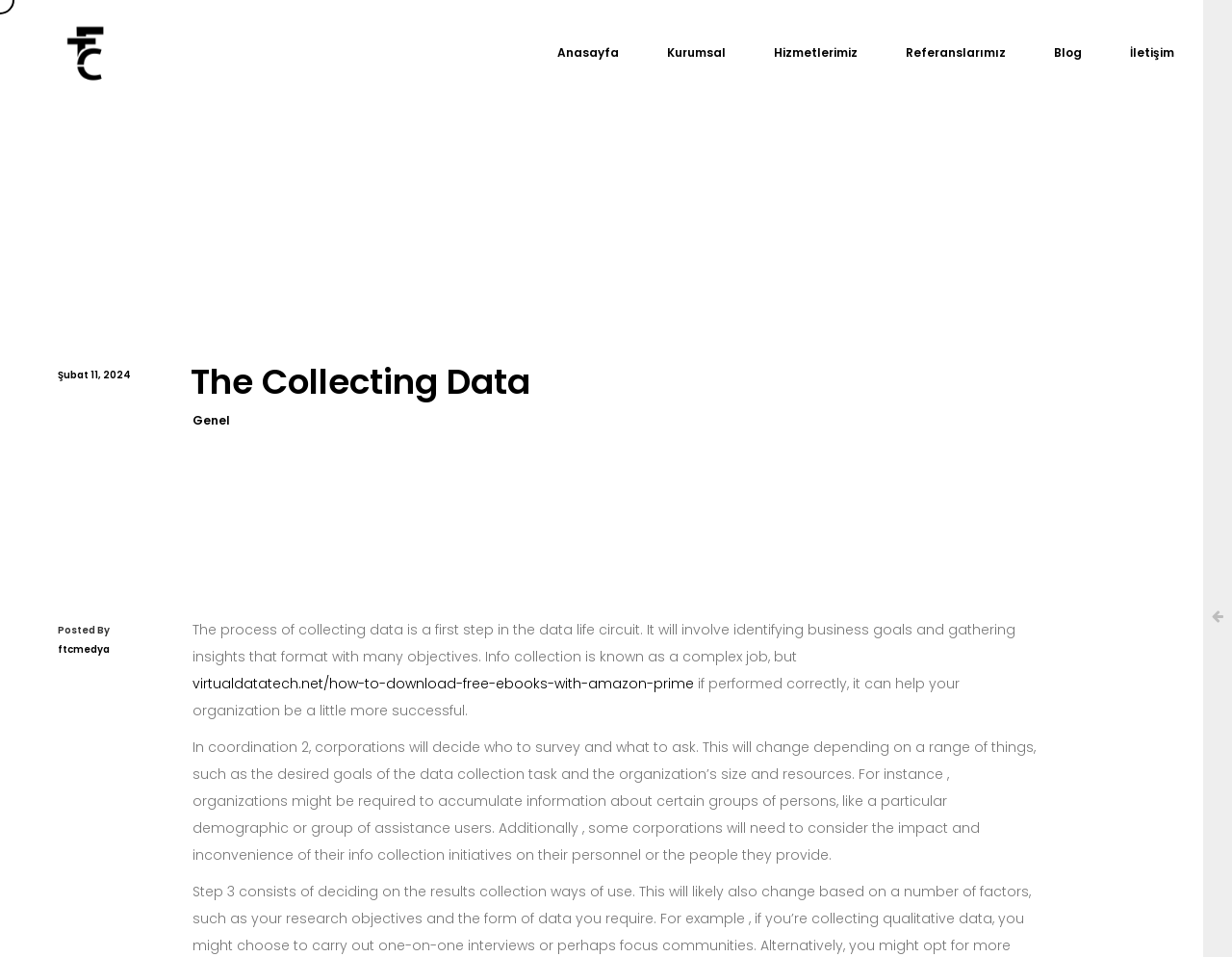Can you specify the bounding box coordinates for the region that should be clicked to fulfill this instruction: "Go to Anasayfa page".

[0.437, 0.015, 0.488, 0.048]